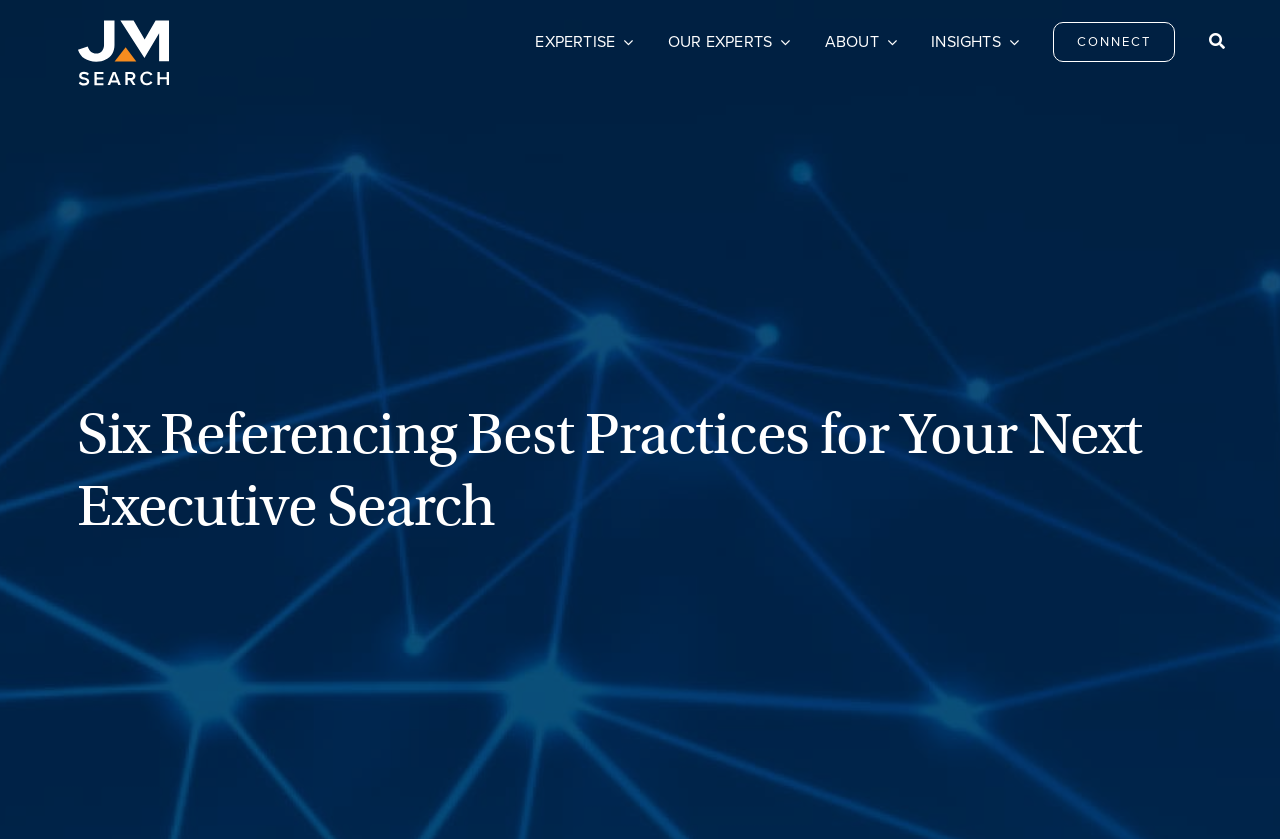Based on the element description: "aria-label="JM Search logo"", identify the UI element and provide its bounding box coordinates. Use four float numbers between 0 and 1, [left, top, right, bottom].

[0.06, 0.019, 0.133, 0.05]